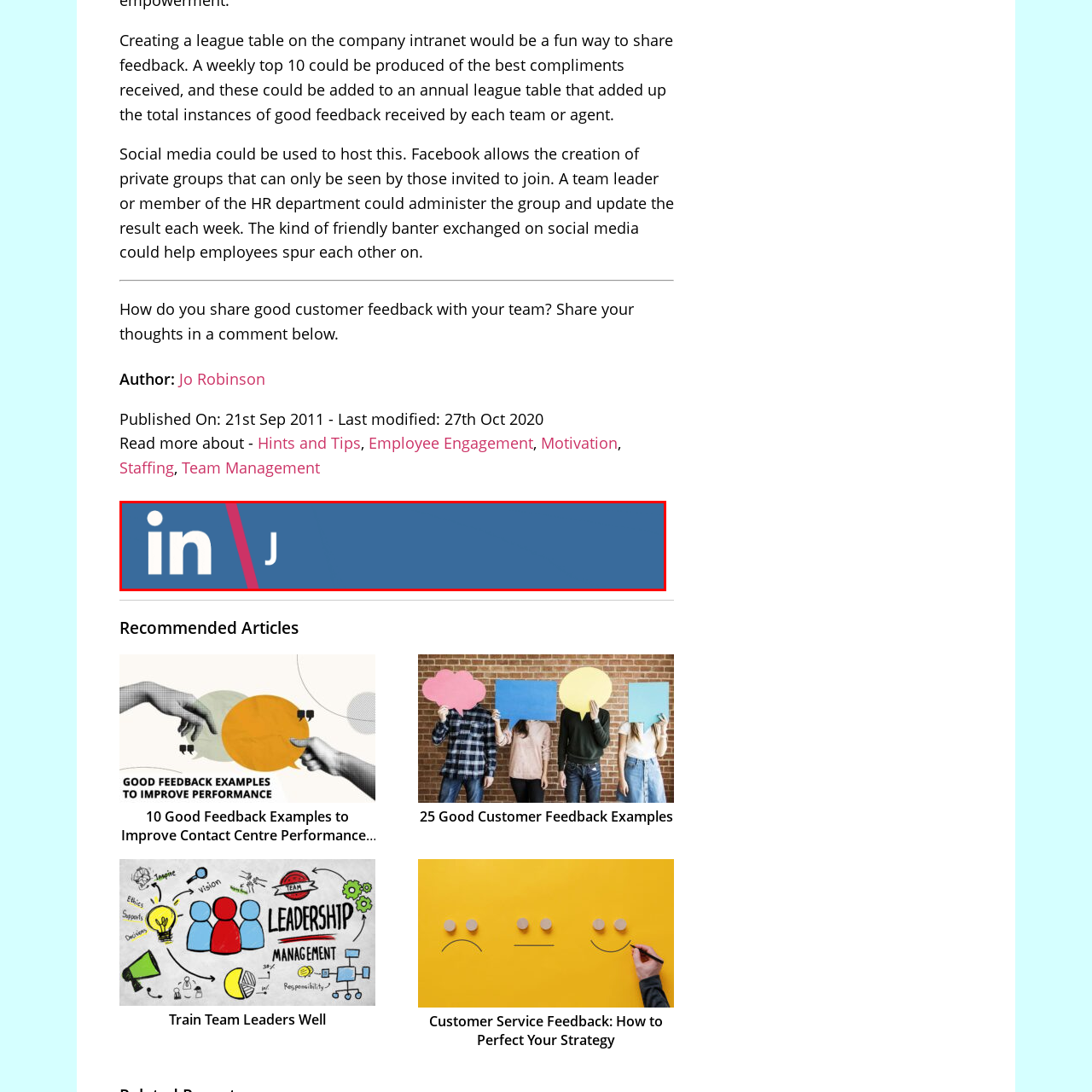Direct your attention to the image marked by the red box and answer the given question using a single word or phrase:
What platform is being encouraged to connect with?

LinkedIn